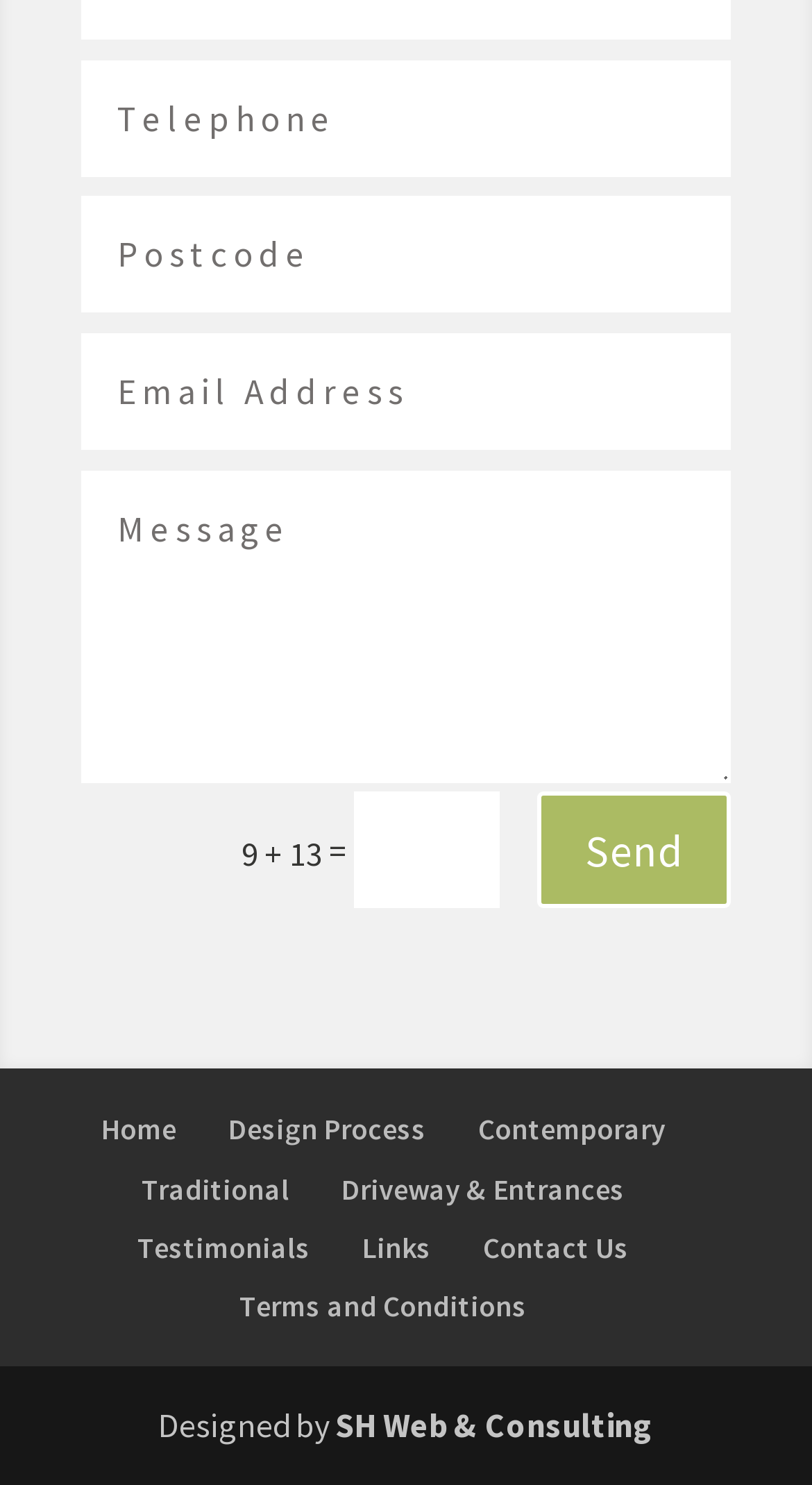Use one word or a short phrase to answer the question provided: 
How many links are there in the footer?

9